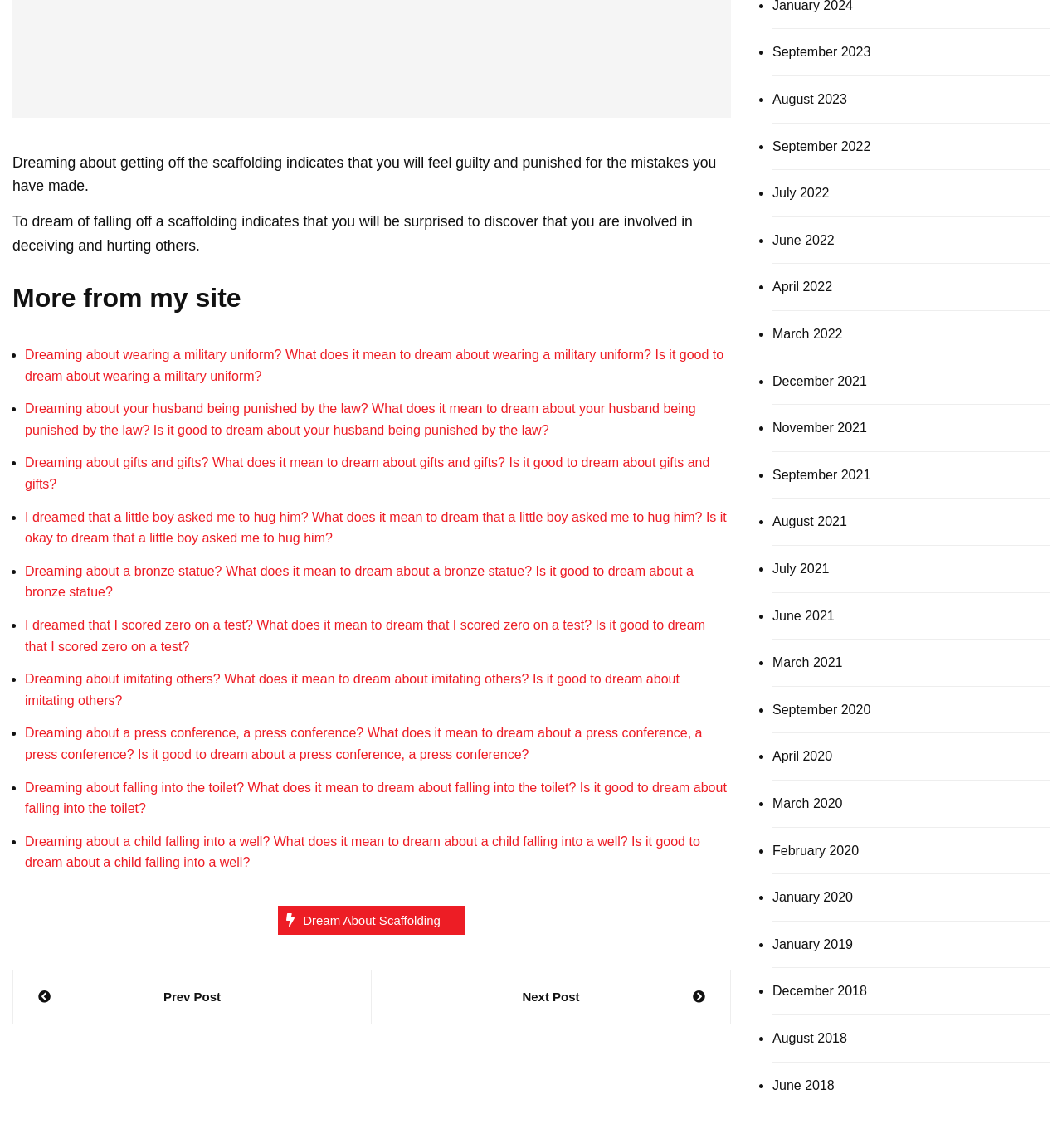Could you highlight the region that needs to be clicked to execute the instruction: "Click on 'Dreaming about wearing a military uniform? What does it mean to dream about wearing a military uniform? Is it good to dream about wearing a military uniform?'"?

[0.023, 0.303, 0.681, 0.334]